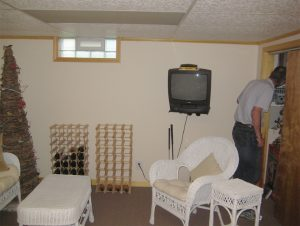Give a one-word or short-phrase answer to the following question: 
What type of furniture is in the forefront?

wicker